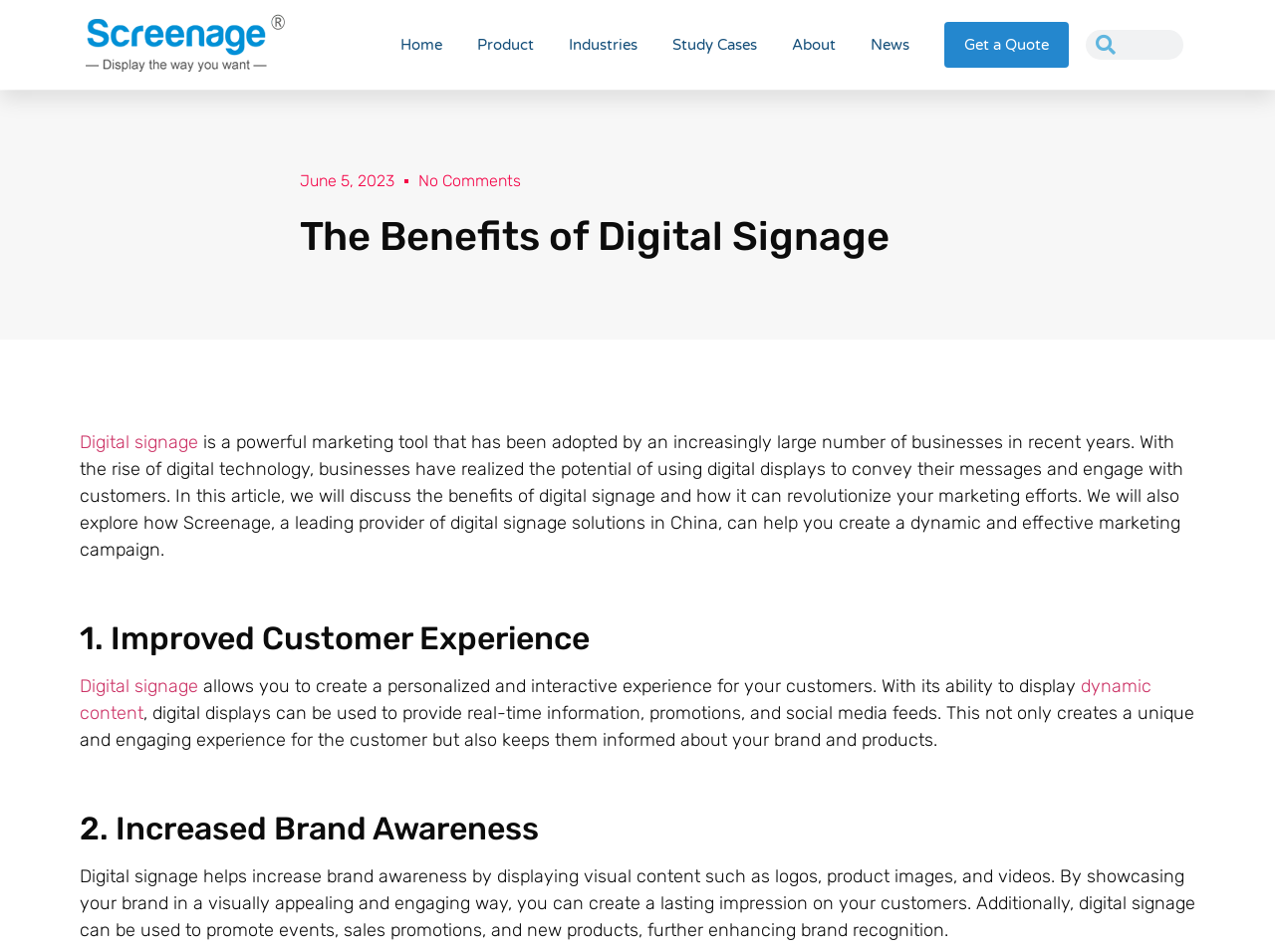What is the date mentioned in the webpage?
Analyze the image and deliver a detailed answer to the question.

The date 'June 5, 2023' is mentioned in the webpage as a link, which is likely the date the article was published or updated.